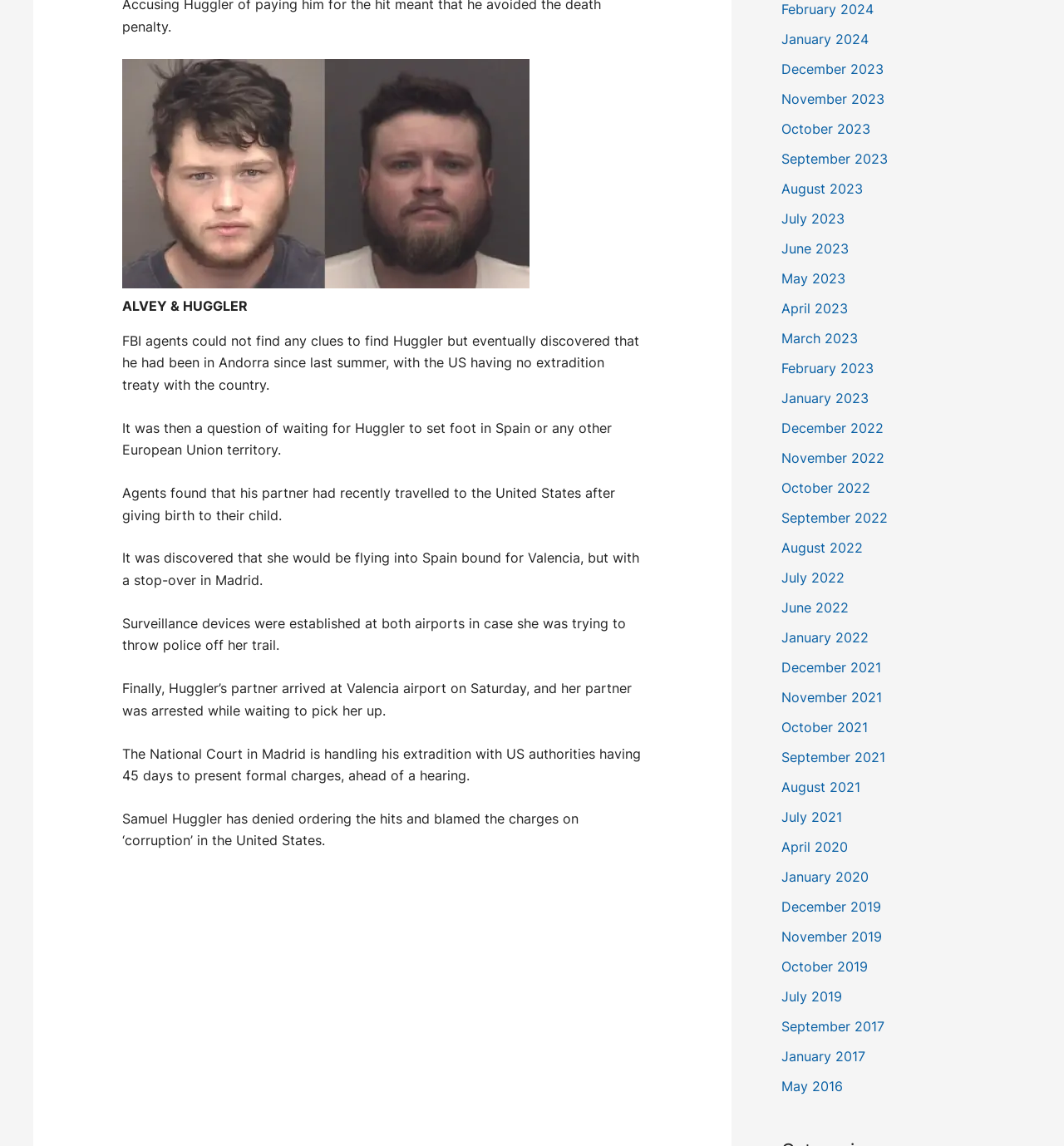Given the webpage screenshot and the description, determine the bounding box coordinates (top-left x, top-left y, bottom-right x, bottom-right y) that define the location of the UI element matching this description: October 2021

[0.734, 0.627, 0.816, 0.642]